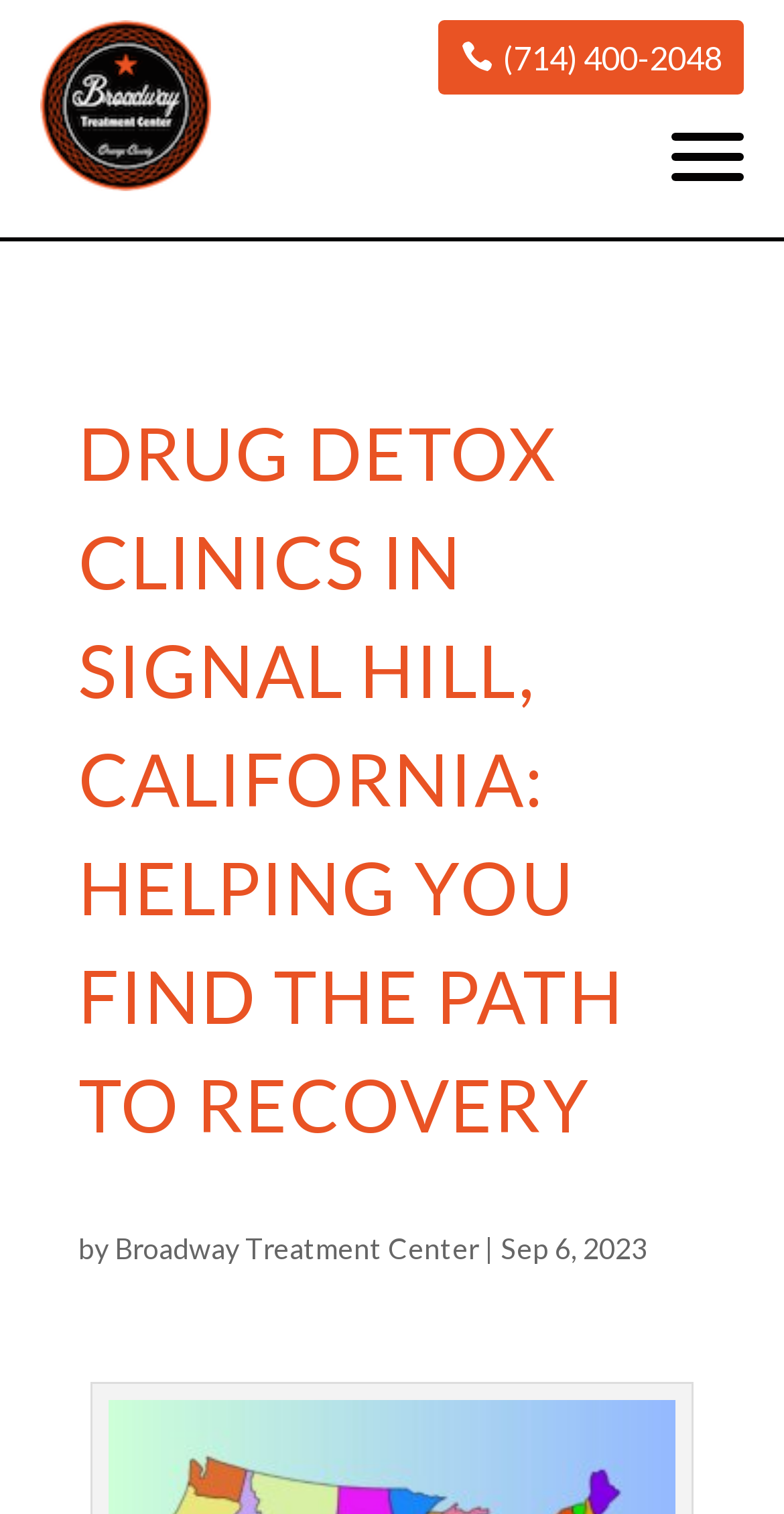What is the phone number on the webpage?
Based on the visual, give a brief answer using one word or a short phrase.

(714) 400-2048